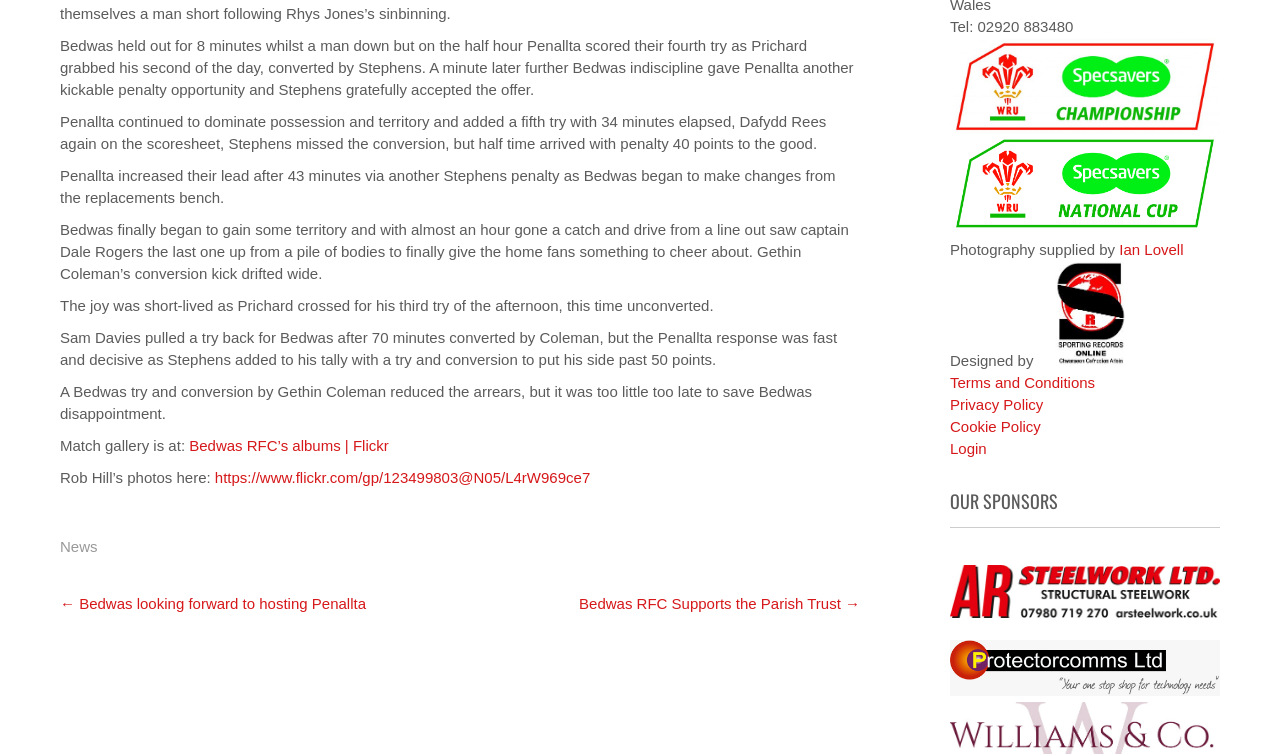Kindly provide the bounding box coordinates of the section you need to click on to fulfill the given instruction: "Go to news page".

[0.047, 0.714, 0.076, 0.737]